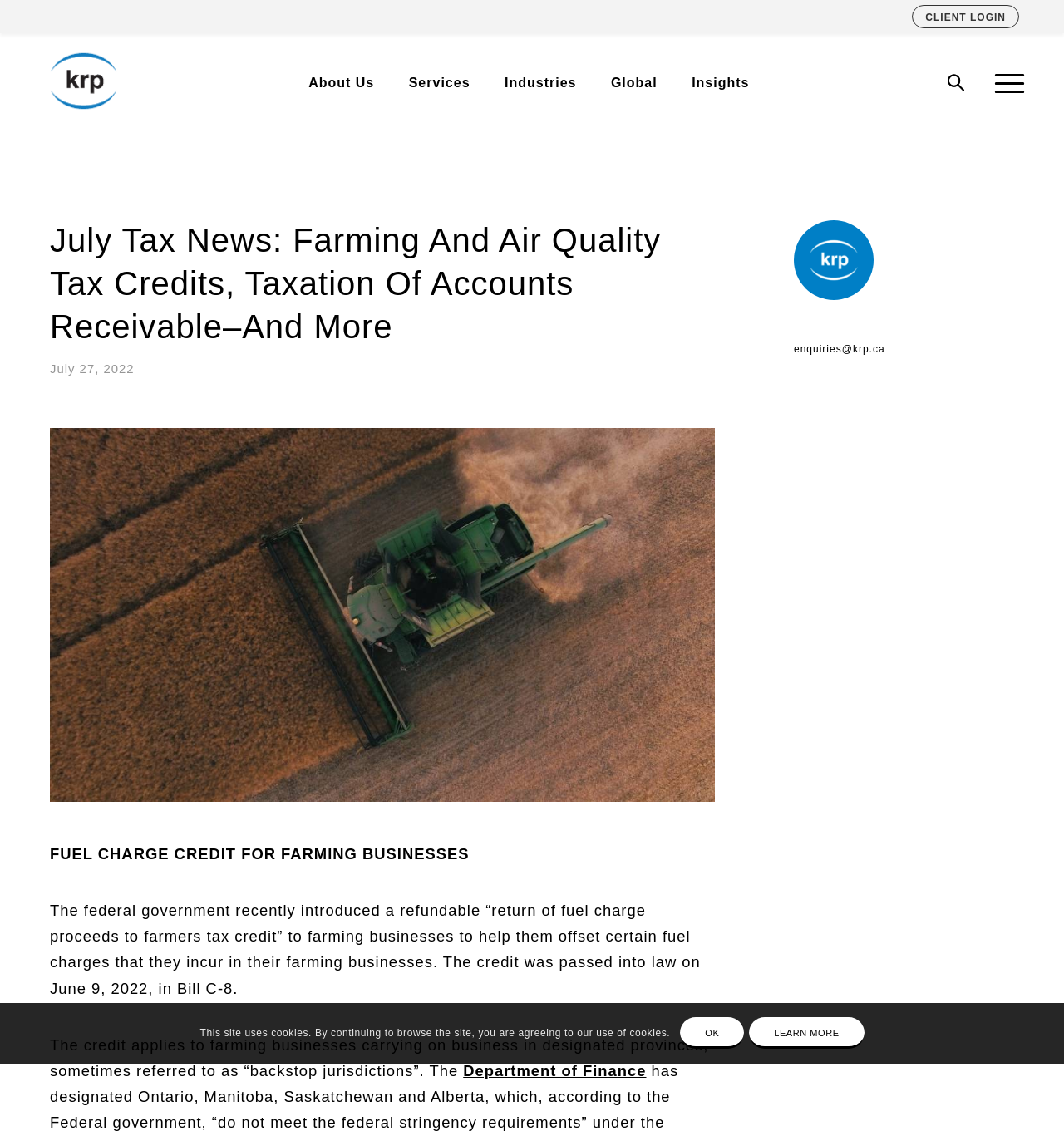Can you find the bounding box coordinates of the area I should click to execute the following instruction: "Log in to client account"?

[0.857, 0.004, 0.958, 0.025]